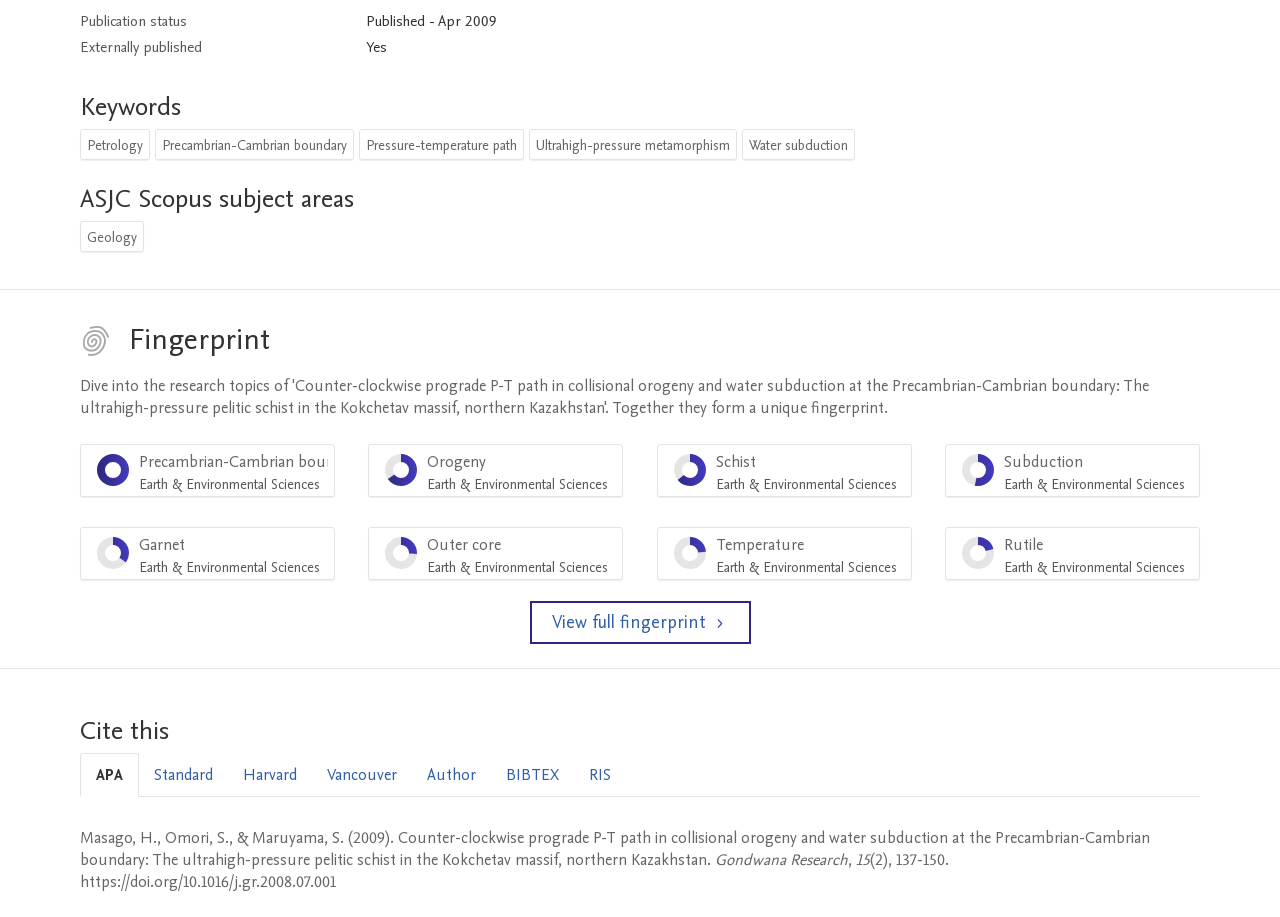Please give a succinct answer to the question in one word or phrase:
What is the DOI of this article?

https://doi.org/10.1016/j.gr.2008.07.001